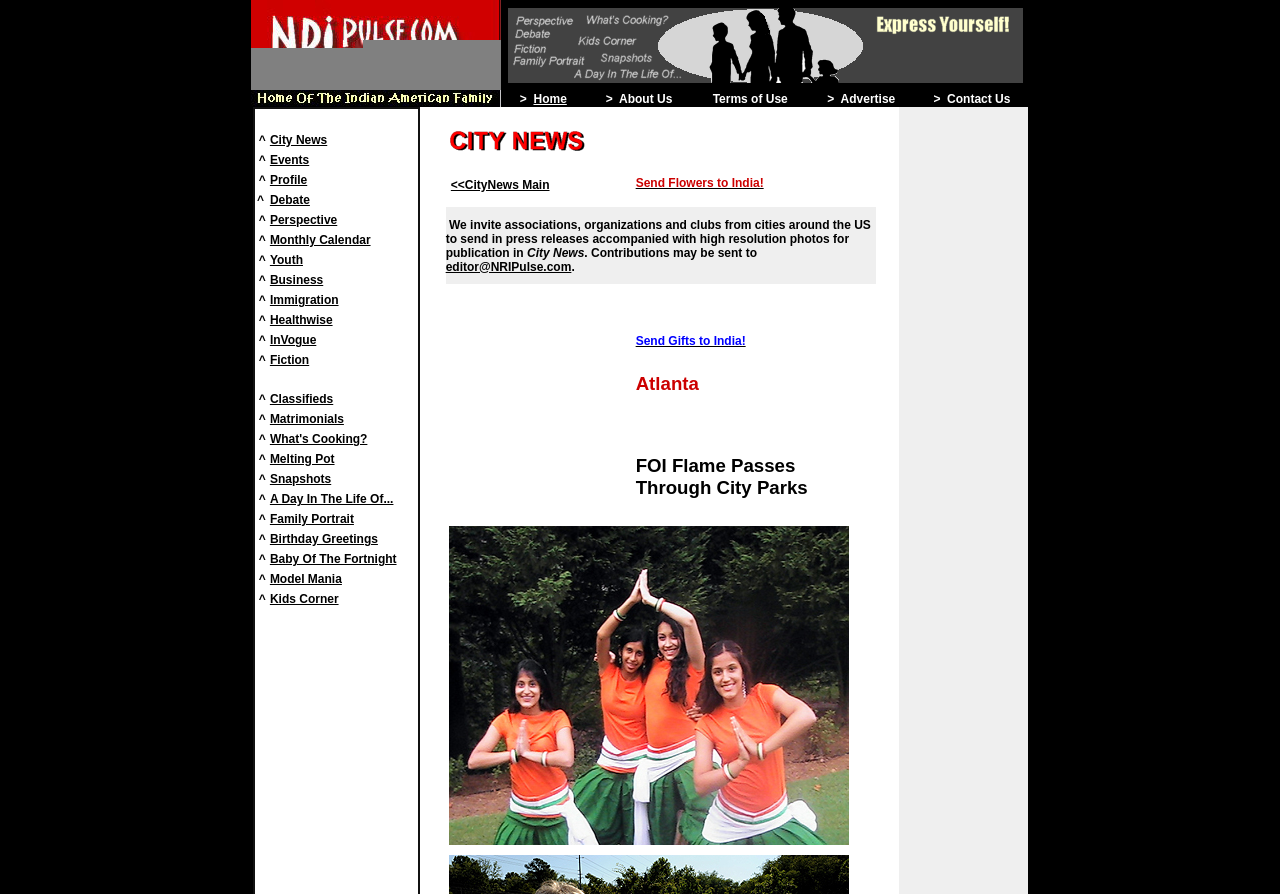What is the last section title?
Based on the screenshot, provide a one-word or short-phrase response.

Fiction